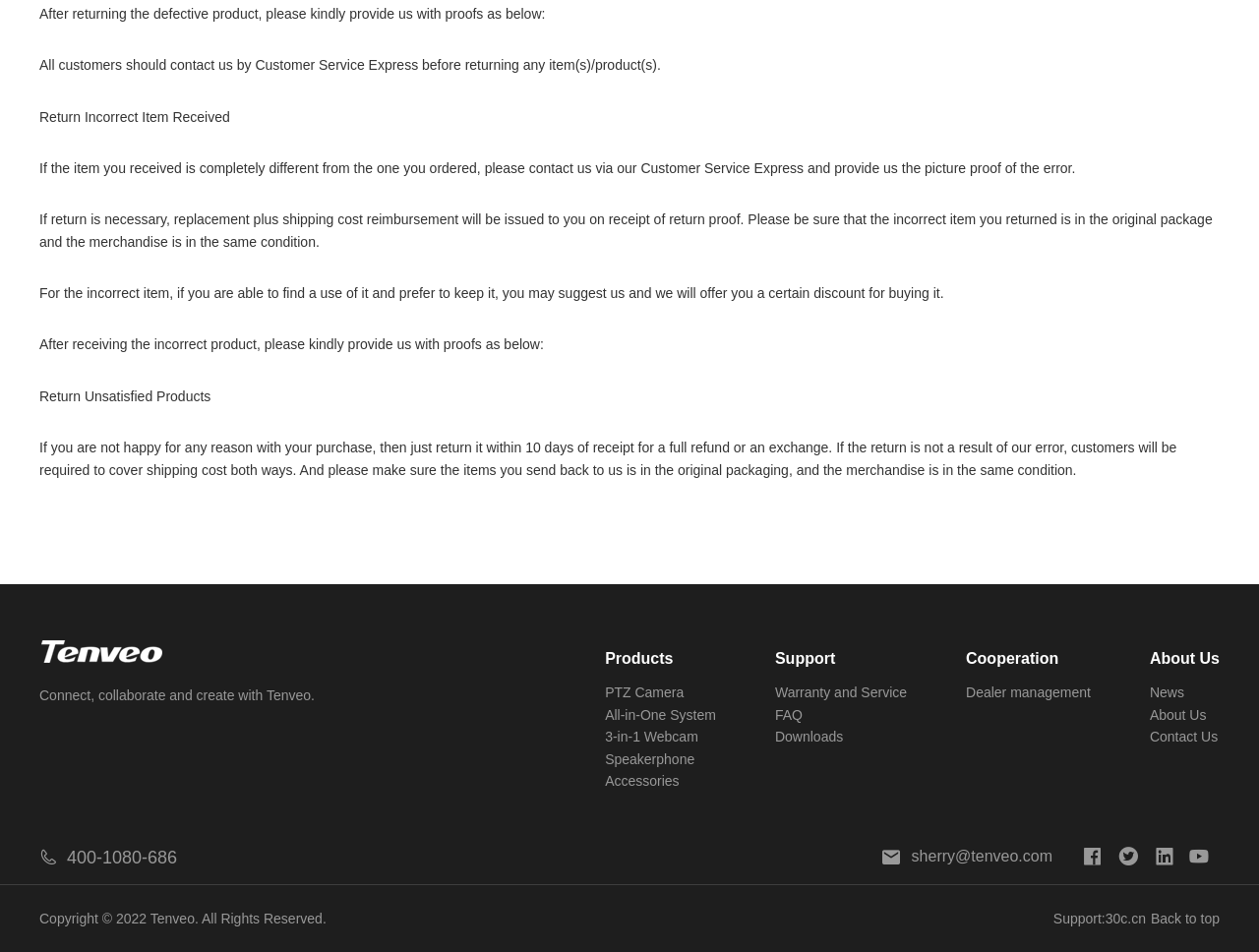Refer to the image and provide an in-depth answer to the question:
How can I get a discount for an incorrect item?

If a customer receives an incorrect item, they can suggest keeping the item and Tenveo will offer a certain discount for buying it, as stated on the webpage.